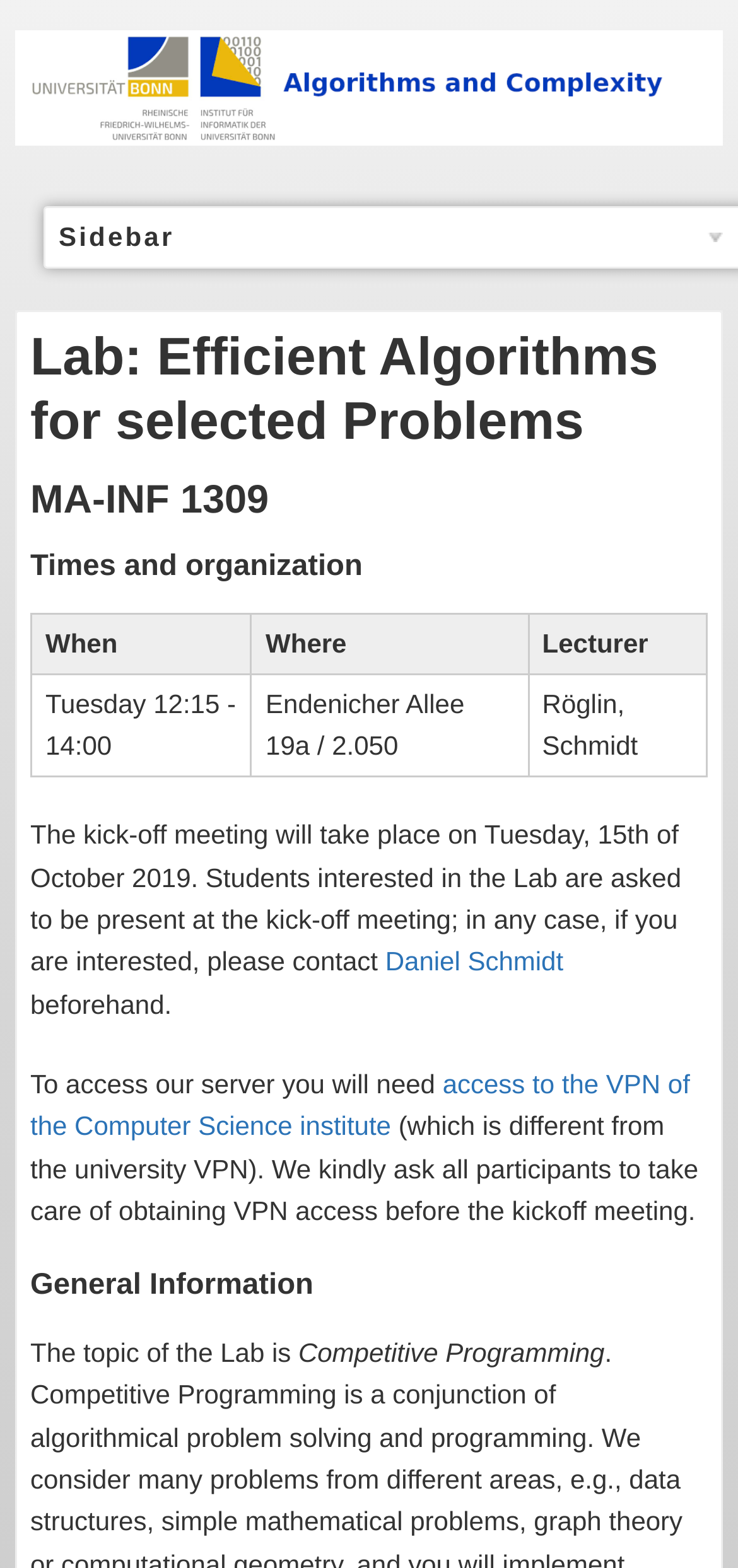Answer in one word or a short phrase: 
What is required to access the server?

VPN access